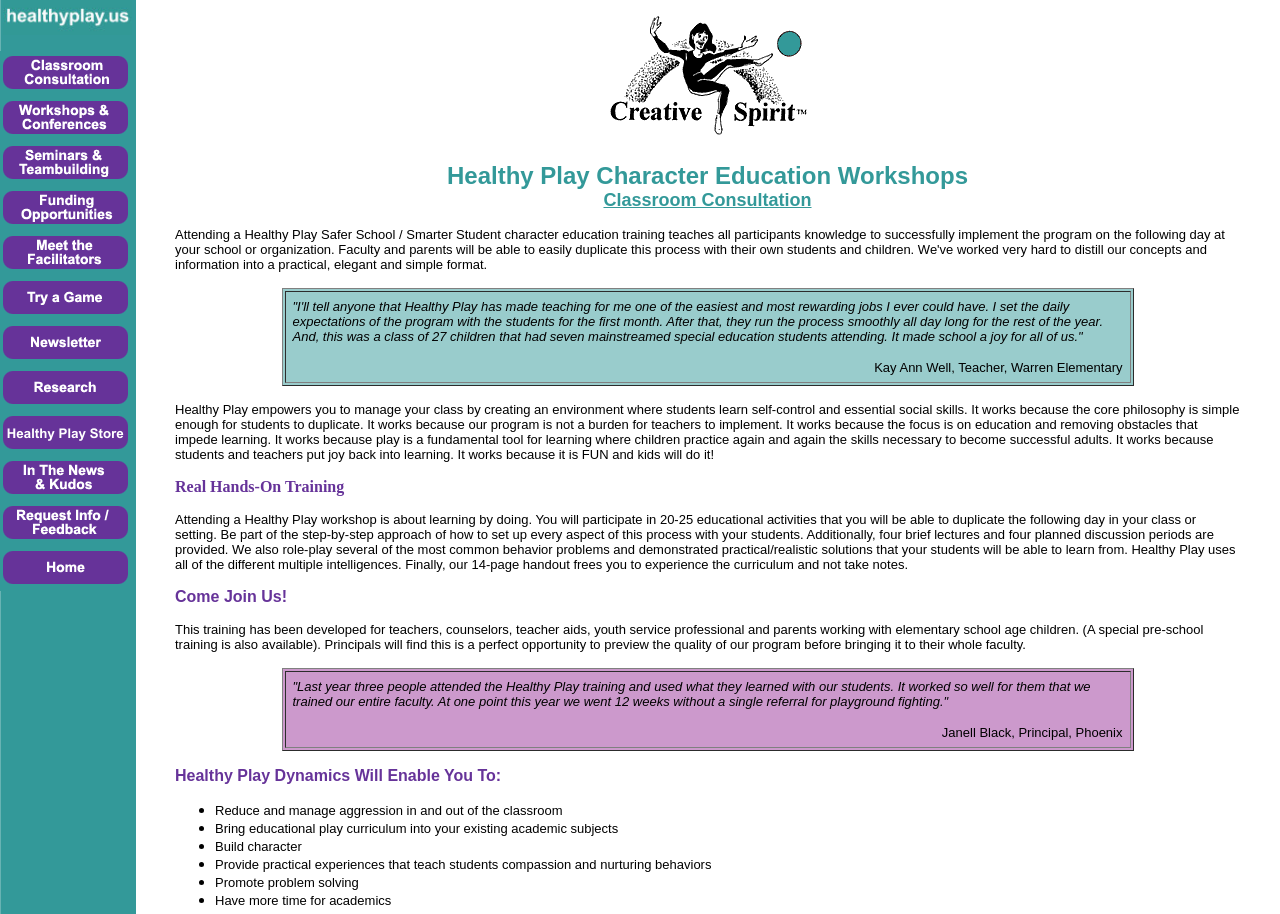Please identify the bounding box coordinates of the clickable region that I should interact with to perform the following instruction: "Meet the Facilitators". The coordinates should be expressed as four float numbers between 0 and 1, i.e., [left, top, right, bottom].

[0.0, 0.287, 0.103, 0.305]